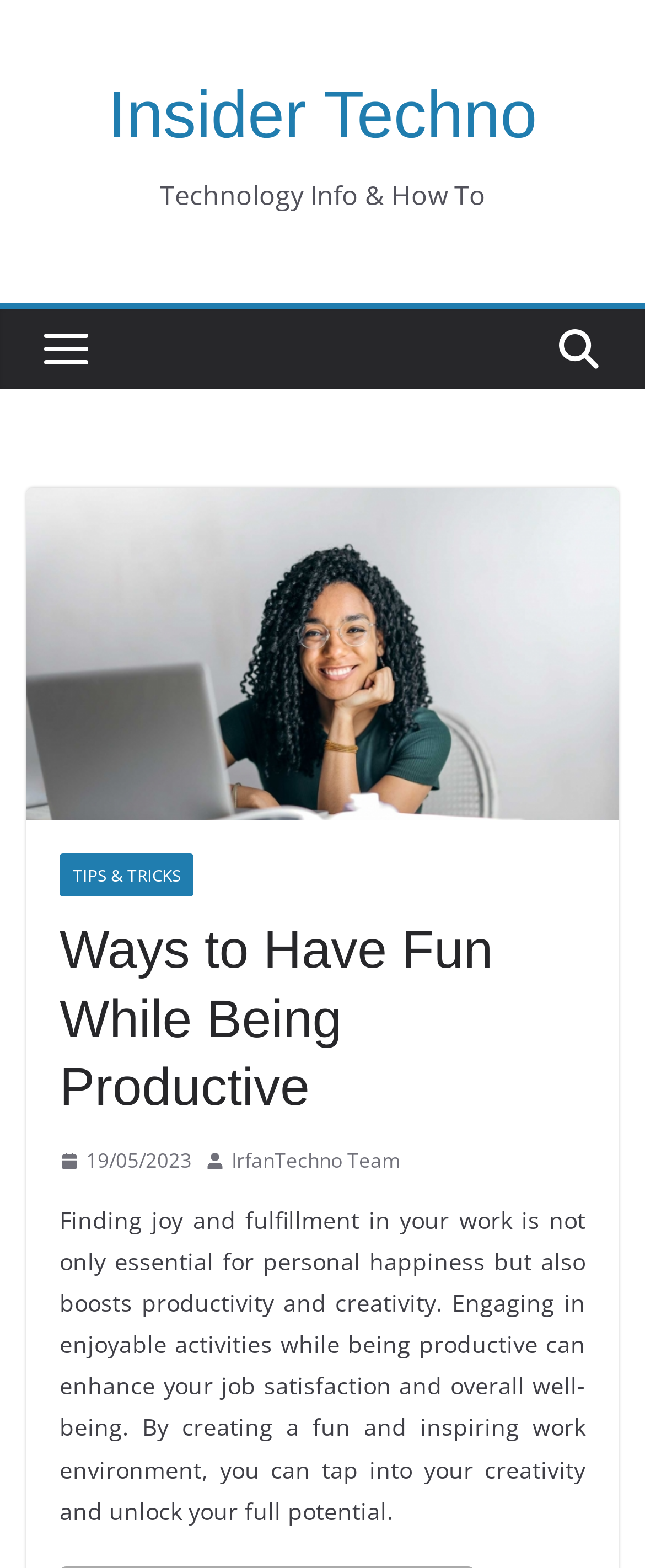What is the name of the website?
Use the information from the screenshot to give a comprehensive response to the question.

I determined the answer by looking at the heading element with the text 'Insider Techno' which is likely to be the name of the website.